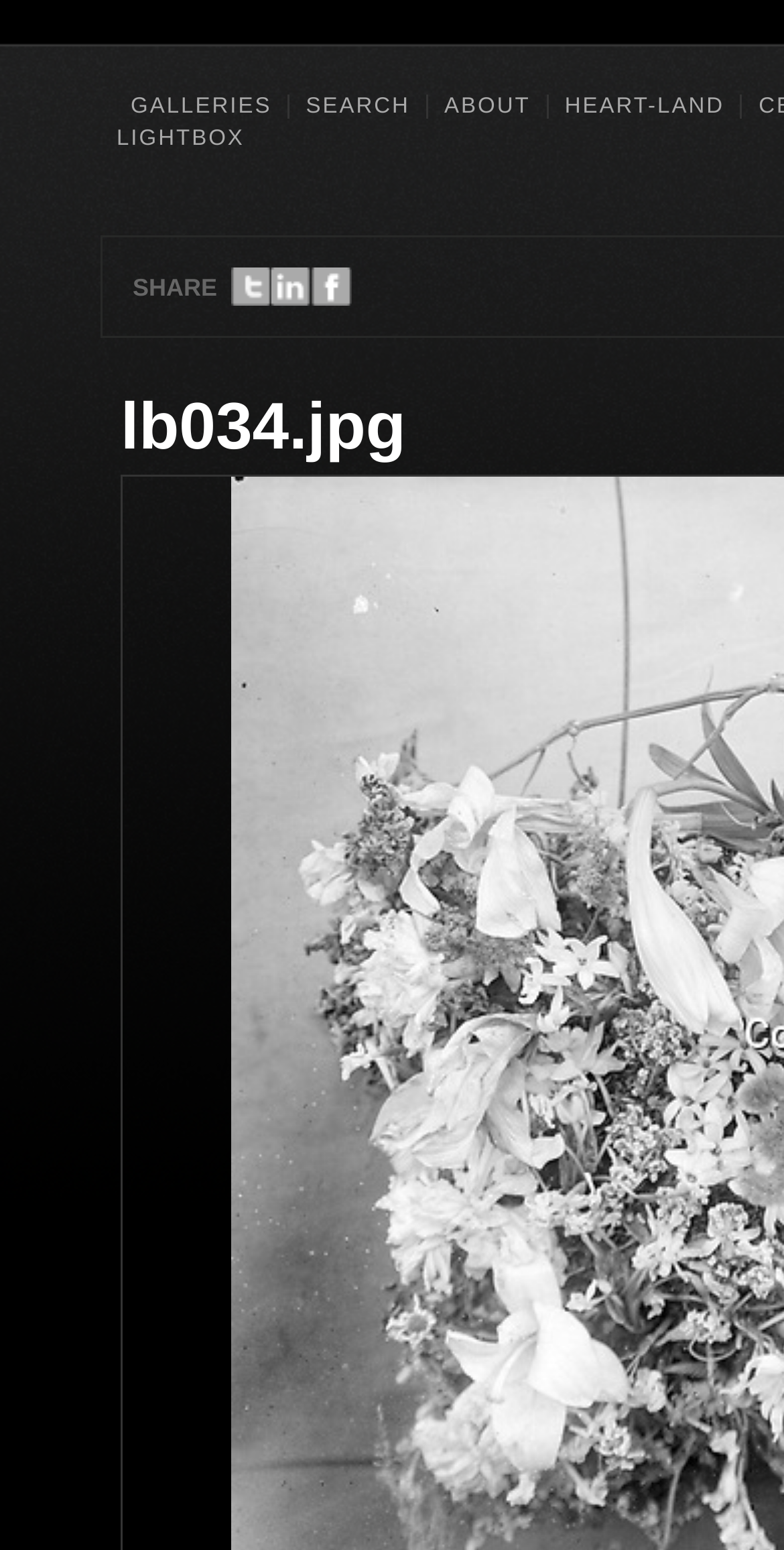Please specify the bounding box coordinates of the area that should be clicked to accomplish the following instruction: "view heart-land page". The coordinates should consist of four float numbers between 0 and 1, i.e., [left, top, right, bottom].

[0.707, 0.058, 0.937, 0.079]